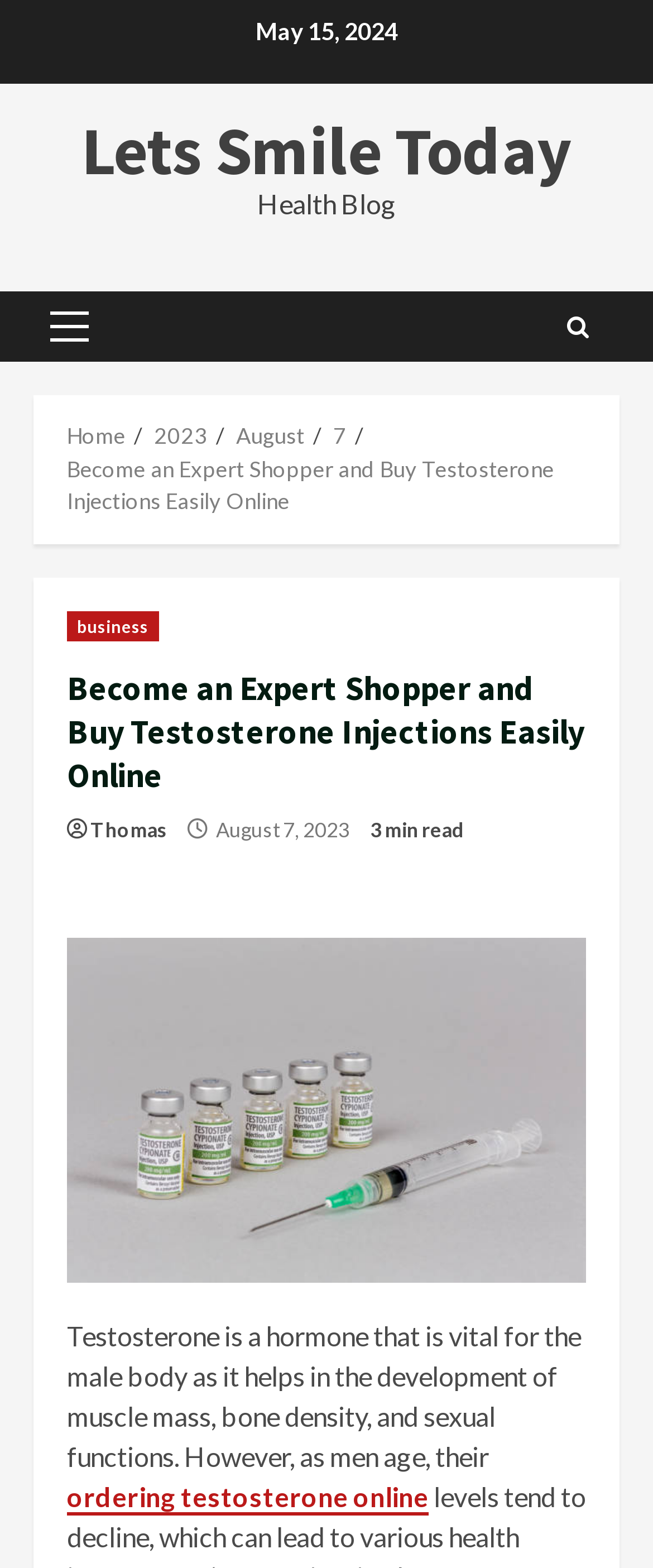Locate the bounding box for the described UI element: "Thomas". Ensure the coordinates are four float numbers between 0 and 1, formatted as [left, top, right, bottom].

[0.138, 0.52, 0.256, 0.539]